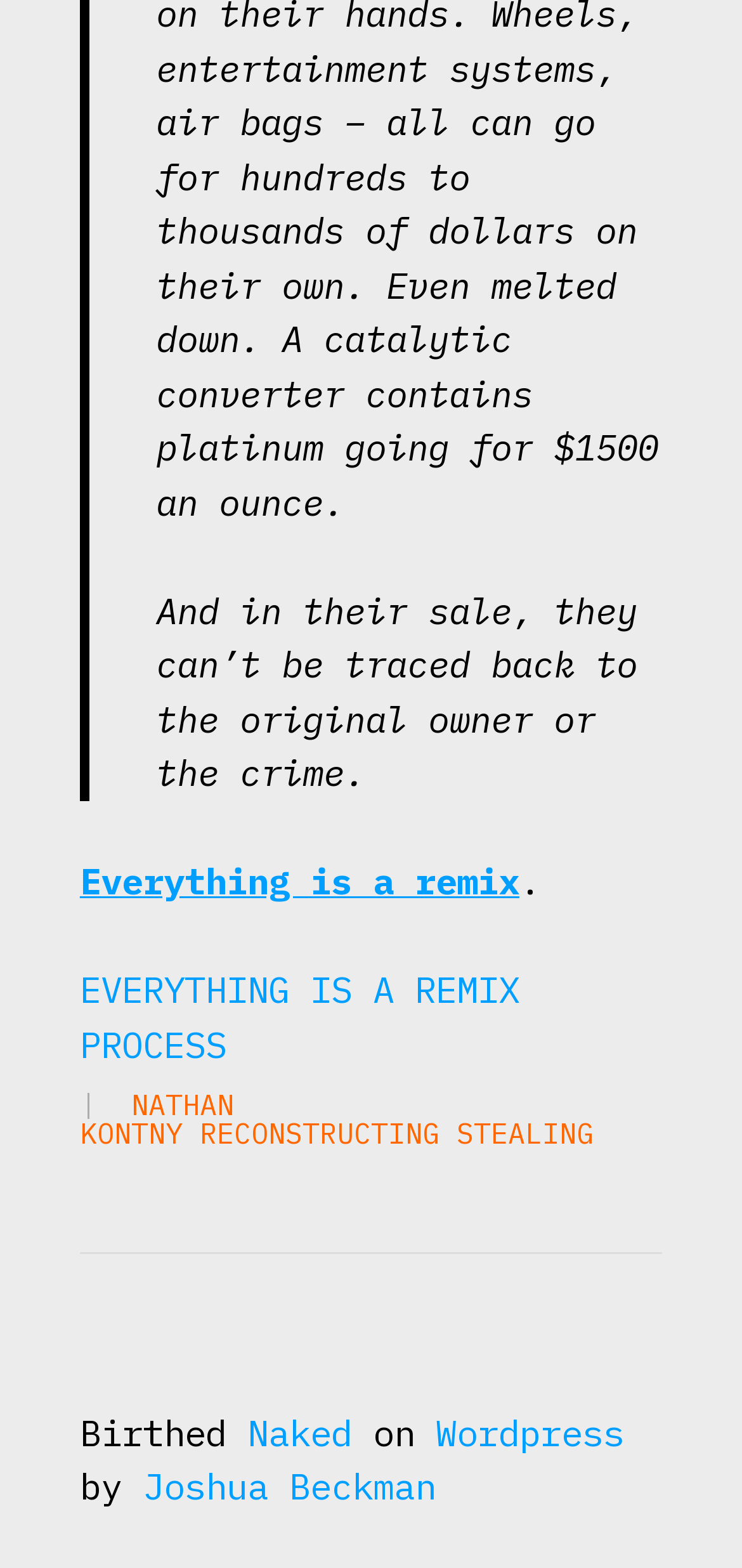Indicate the bounding box coordinates of the element that must be clicked to execute the instruction: "Check out 'NATHAN KONTNY'". The coordinates should be given as four float numbers between 0 and 1, i.e., [left, top, right, bottom].

[0.108, 0.693, 0.315, 0.734]